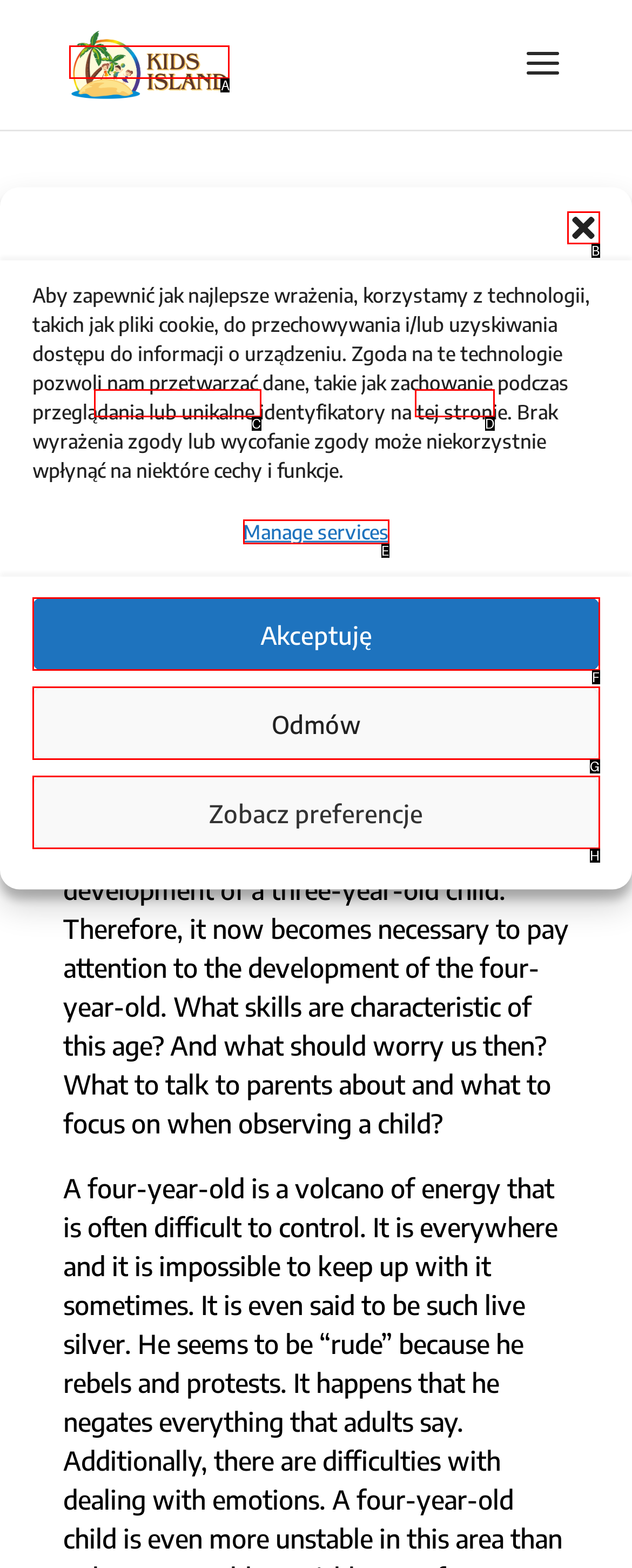Tell me which letter corresponds to the UI element that will allow you to Visit the Kids Island Wrocław website. Answer with the letter directly.

A